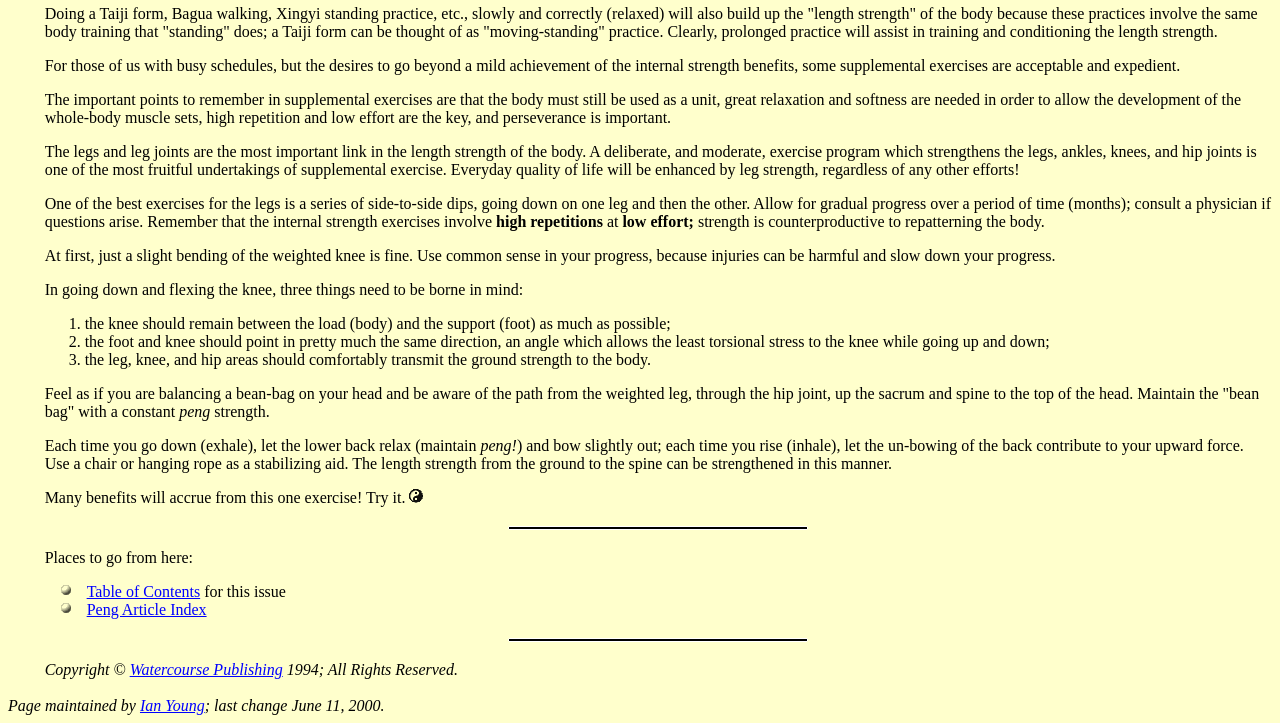Bounding box coordinates are specified in the format (top-left x, top-left y, bottom-right x, bottom-right y). All values are floating point numbers bounded between 0 and 1. Please provide the bounding box coordinate of the region this sentence describes: Ian Young

[0.109, 0.965, 0.16, 0.988]